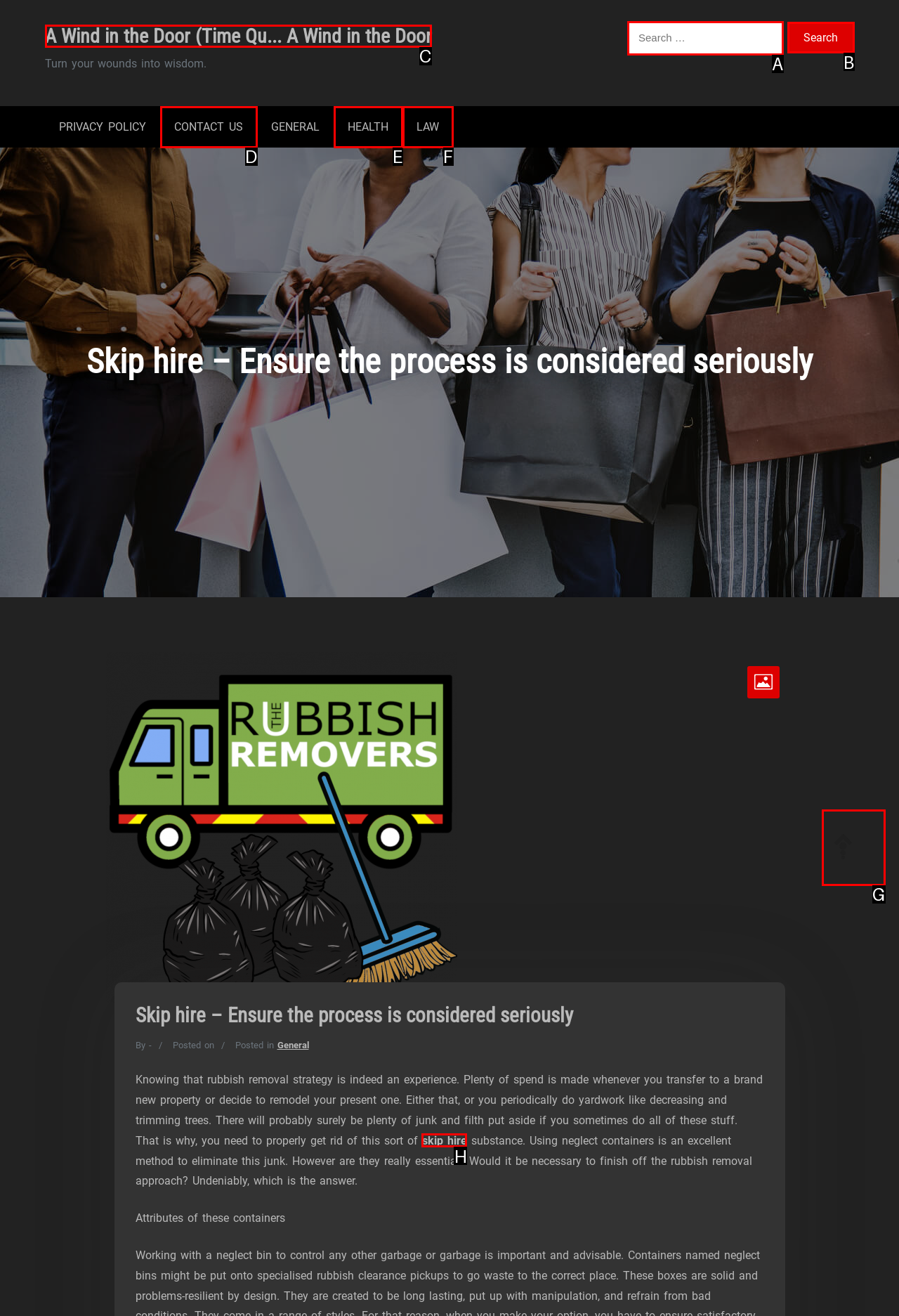Determine the appropriate lettered choice for the task: Click on the link A Wind in the Door. Reply with the correct letter.

C